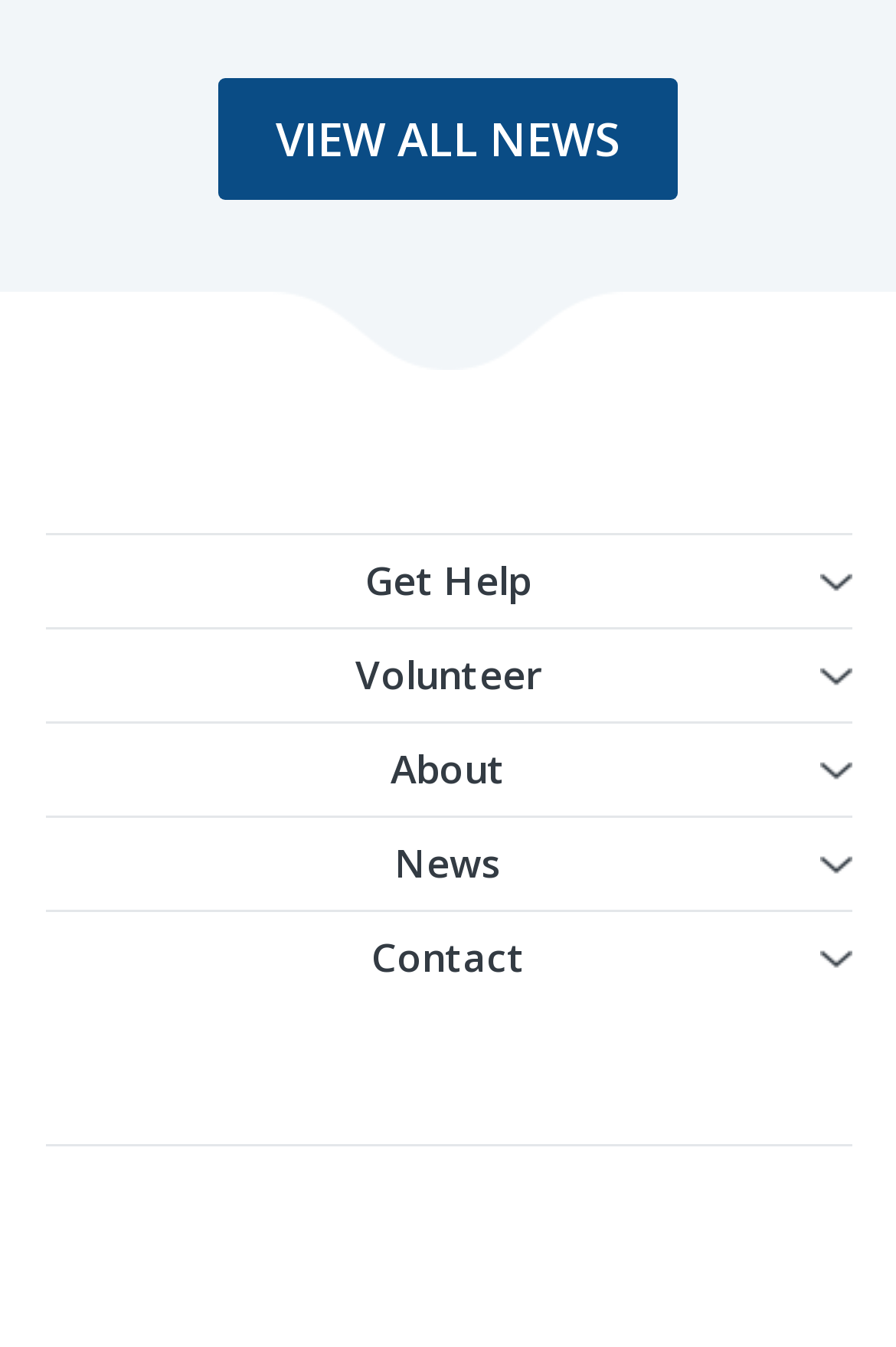How many links are in the top navigation menu?
Your answer should be a single word or phrase derived from the screenshot.

6